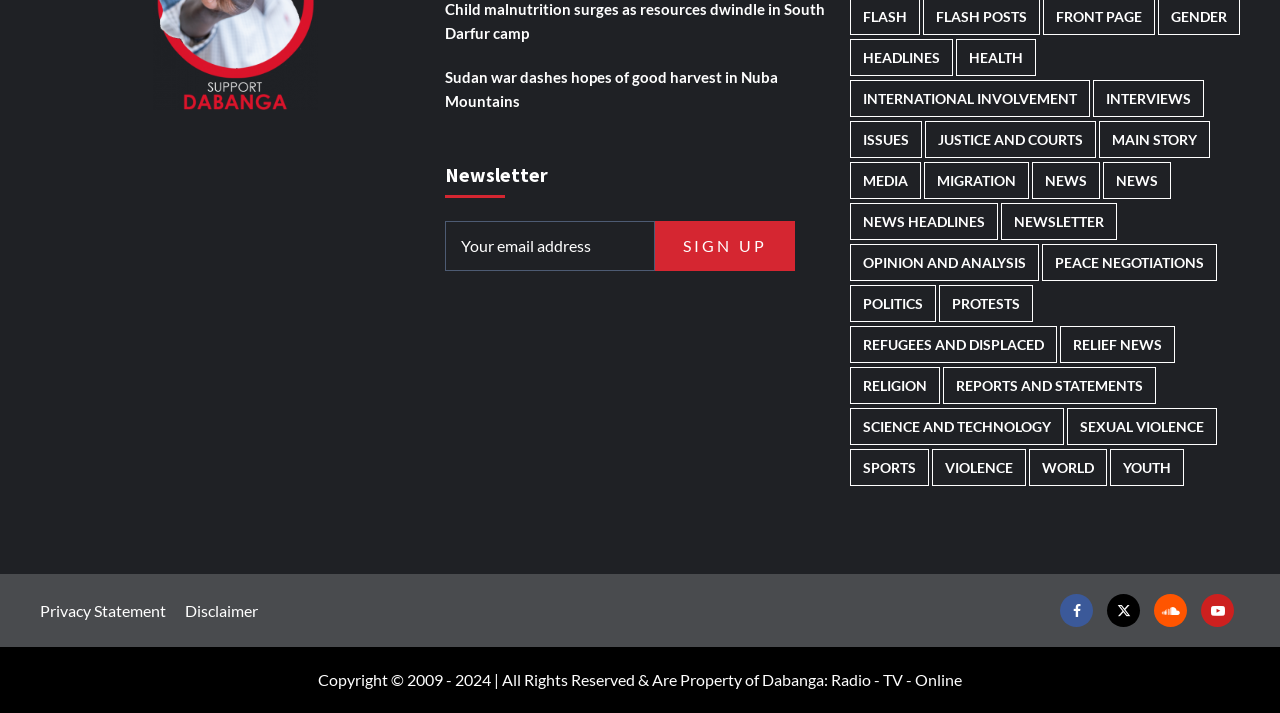Please locate the bounding box coordinates for the element that should be clicked to achieve the following instruction: "Follow on Facebook". Ensure the coordinates are given as four float numbers between 0 and 1, i.e., [left, top, right, bottom].

[0.828, 0.833, 0.854, 0.88]